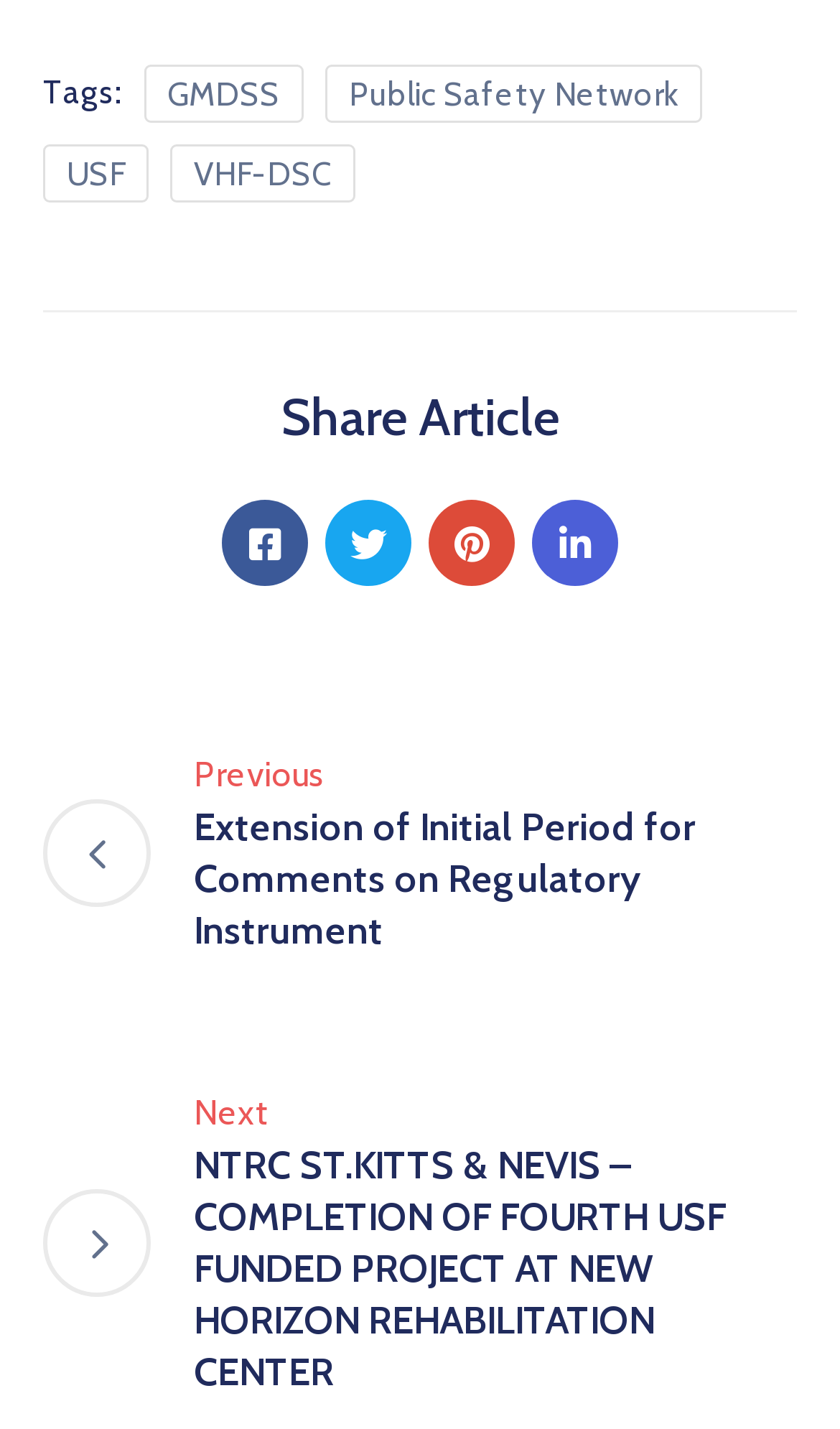Please reply to the following question with a single word or a short phrase:
What is the first tag listed in the footer?

GMDSS